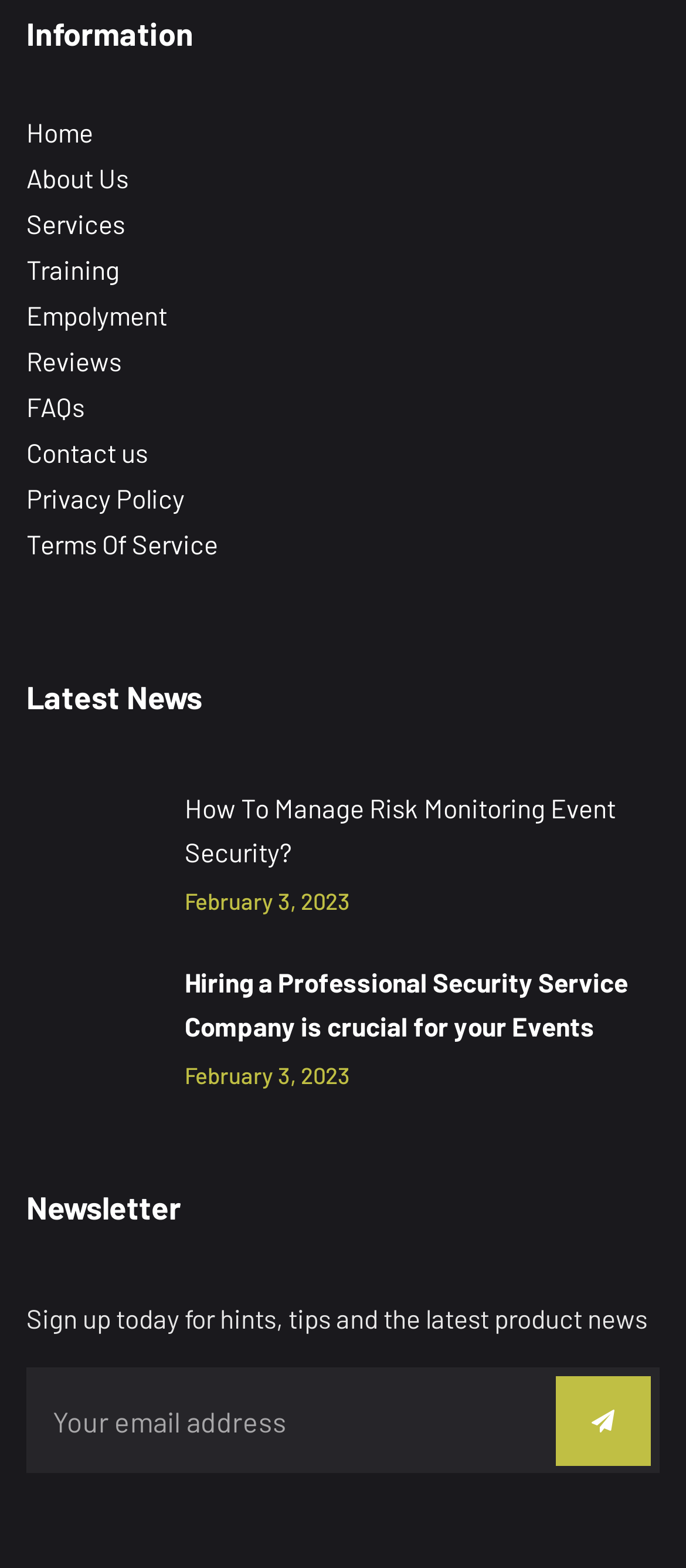What is the first menu item?
Based on the screenshot, provide your answer in one word or phrase.

Home